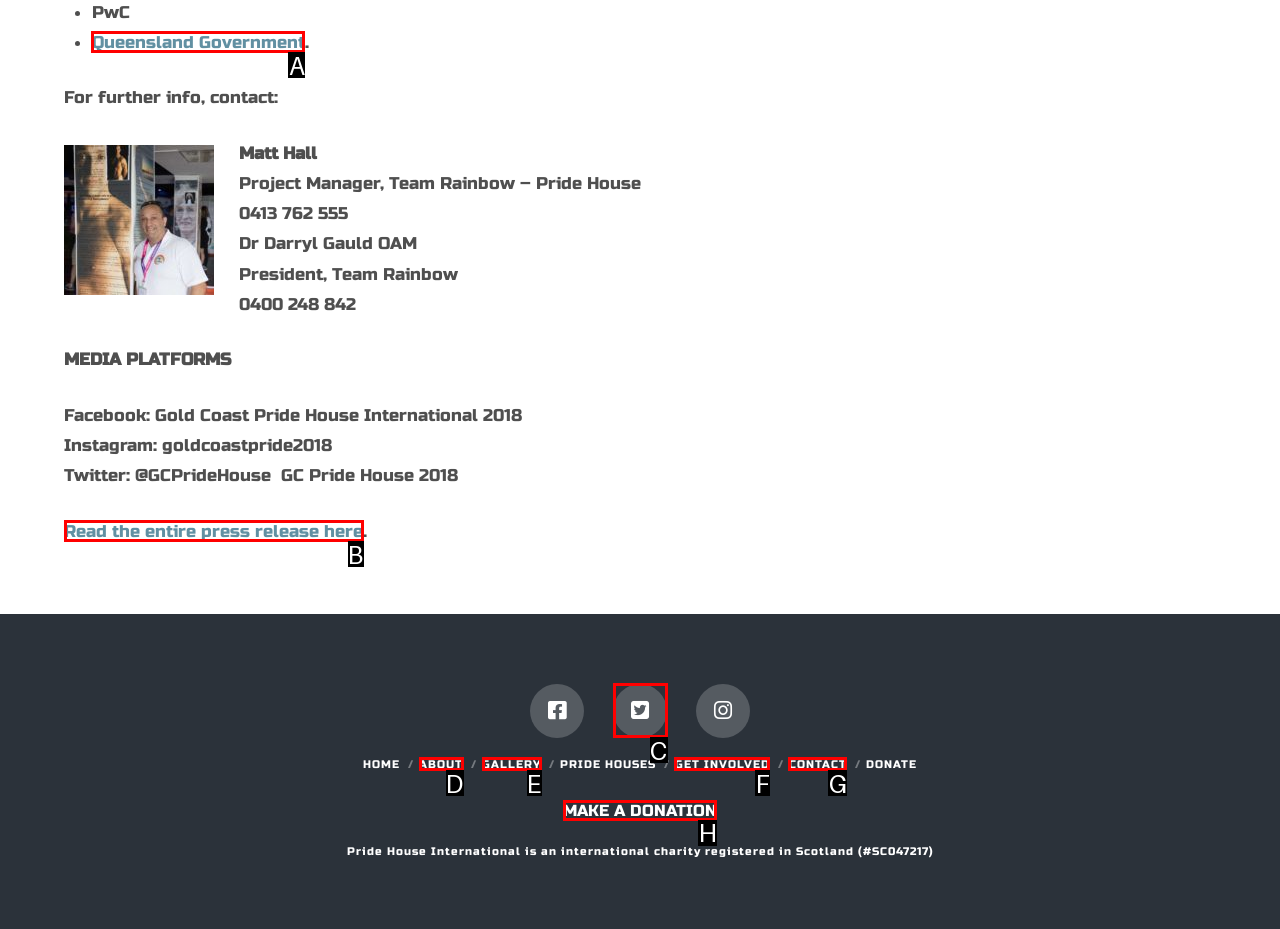Select the UI element that should be clicked to execute the following task: Make a donation
Provide the letter of the correct choice from the given options.

H